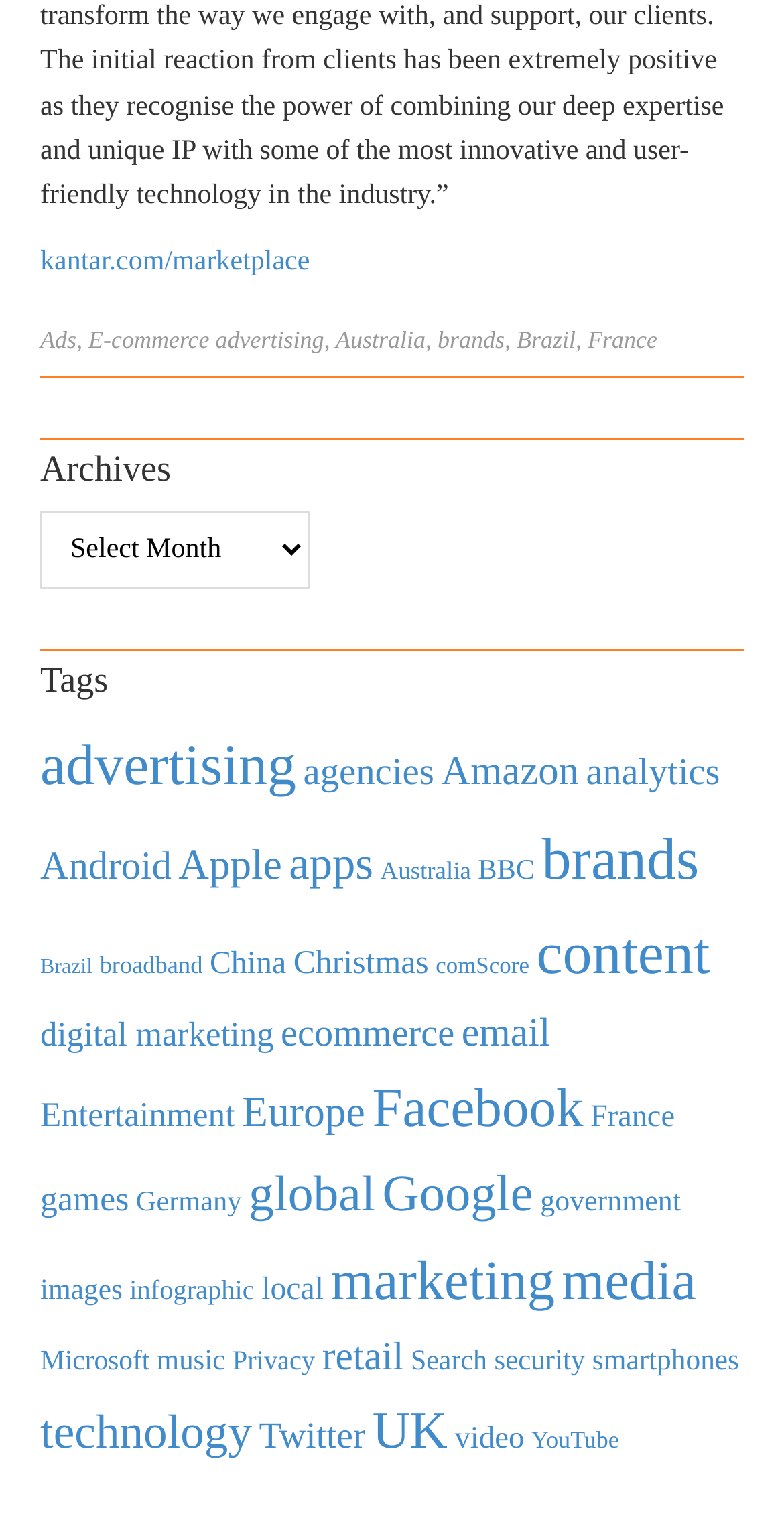Determine the bounding box for the described HTML element: "Contact Us". Ensure the coordinates are four float numbers between 0 and 1 in the format [left, top, right, bottom].

None